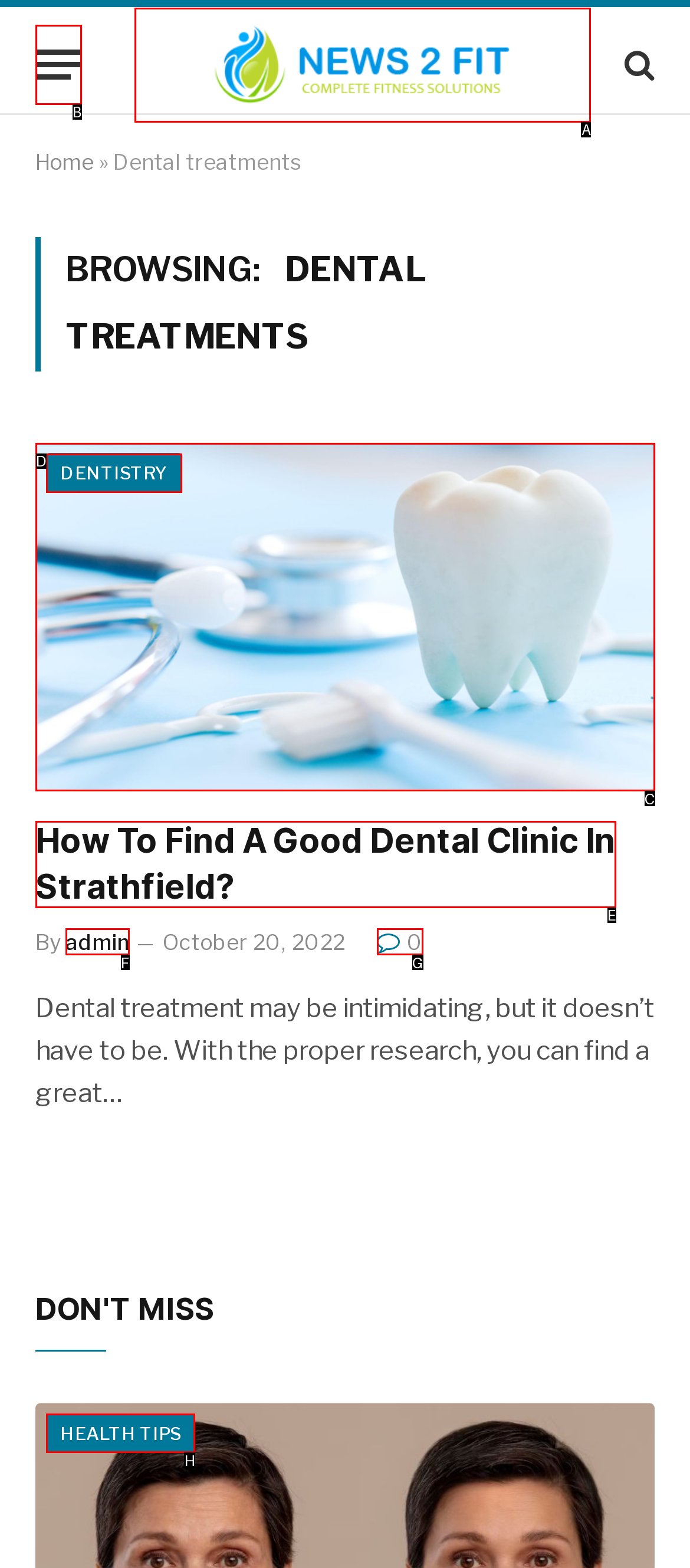Identify which lettered option completes the task: Go to News 2 Fit homepage. Provide the letter of the correct choice.

A